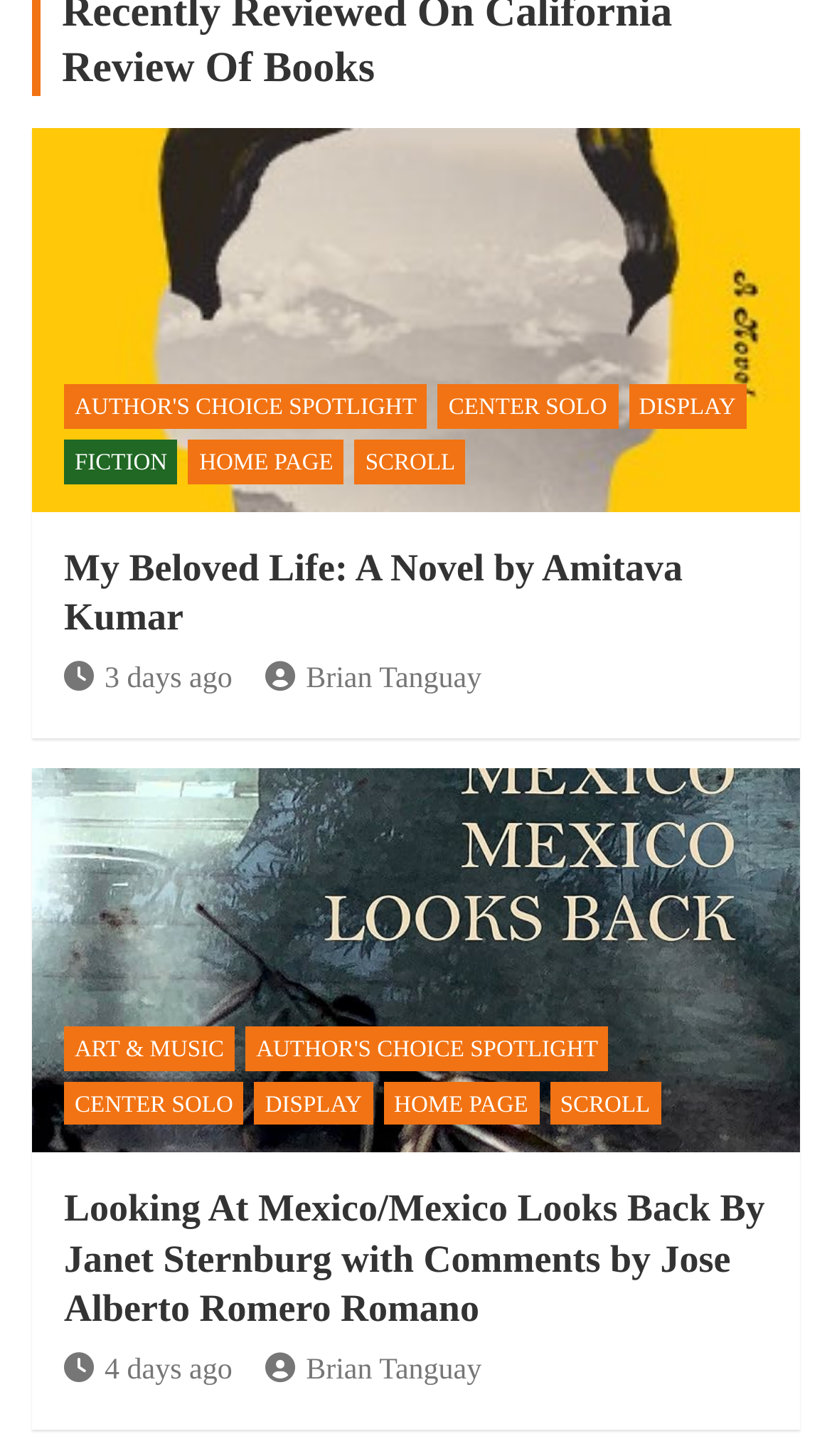What is the title of the first book?
Please provide a comprehensive answer based on the information in the image.

The first book title can be found in the heading element with the text 'My Beloved Life: A Novel by Amitava Kumar' which is located at the top of the webpage.